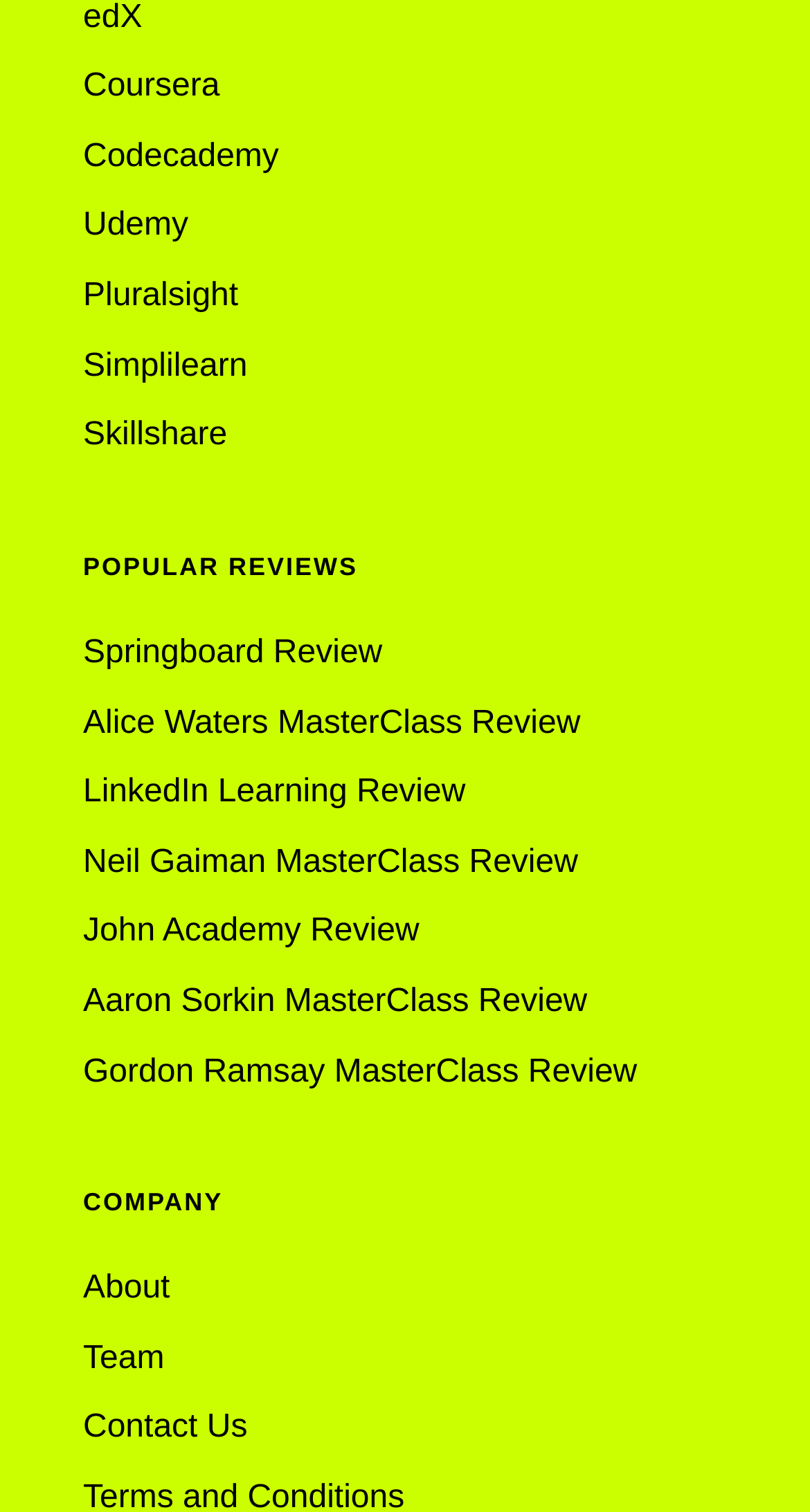Determine the bounding box coordinates of the element's region needed to click to follow the instruction: "click Coursera". Provide these coordinates as four float numbers between 0 and 1, formatted as [left, top, right, bottom].

[0.103, 0.035, 0.344, 0.081]